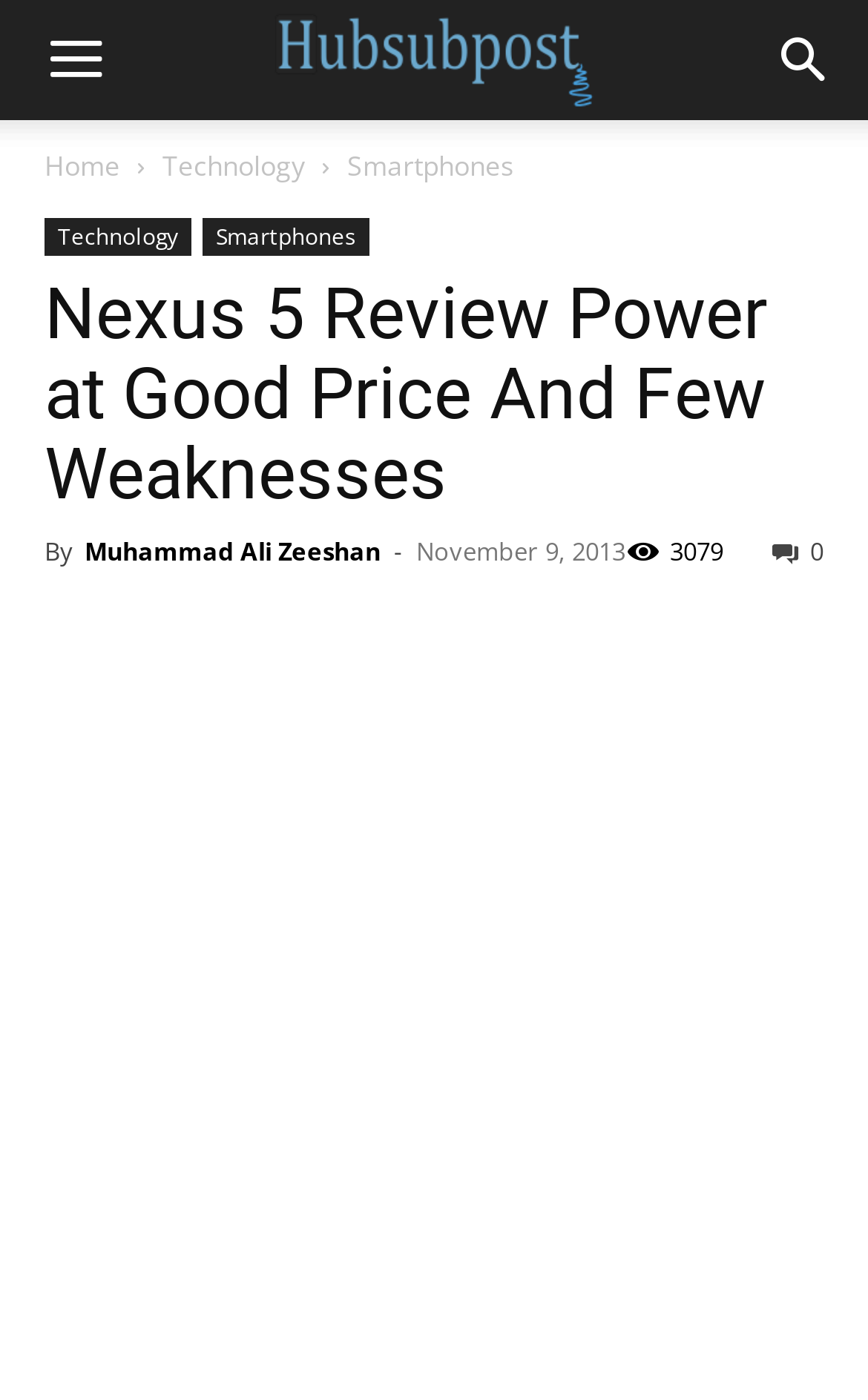Using the details in the image, give a detailed response to the question below:
When was the review published?

The publication date of the review can be determined by looking at the time element on the webpage, which displays the date 'November 9, 2013'.